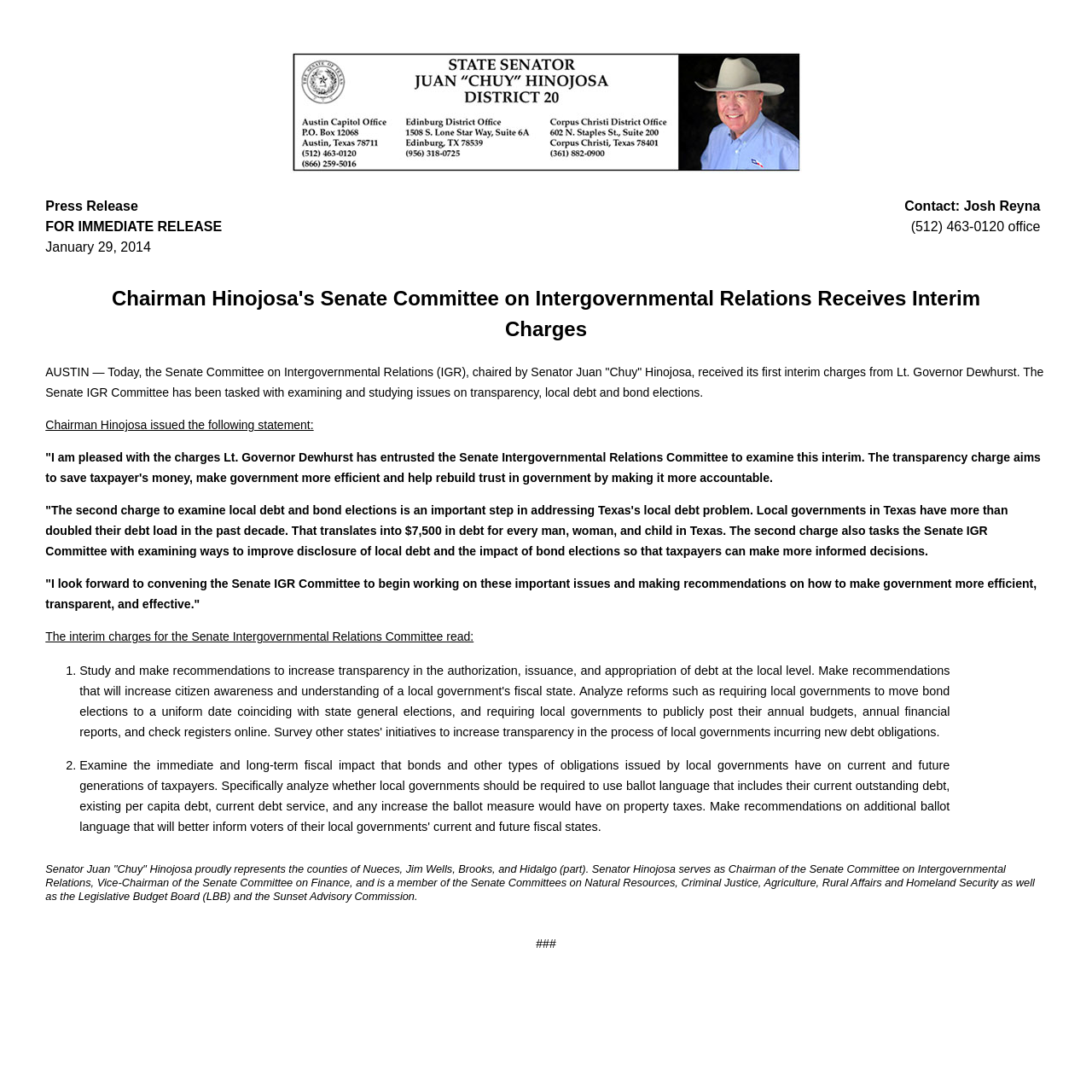Who is the chairman of the Senate Committee on Intergovernmental Relations?
Provide an in-depth and detailed answer to the question.

I found the chairman's name by reading the text that mentions the Senate Committee on Intergovernmental Relations and its chairman, which is Senator Juan 'Chuy' Hinojosa.